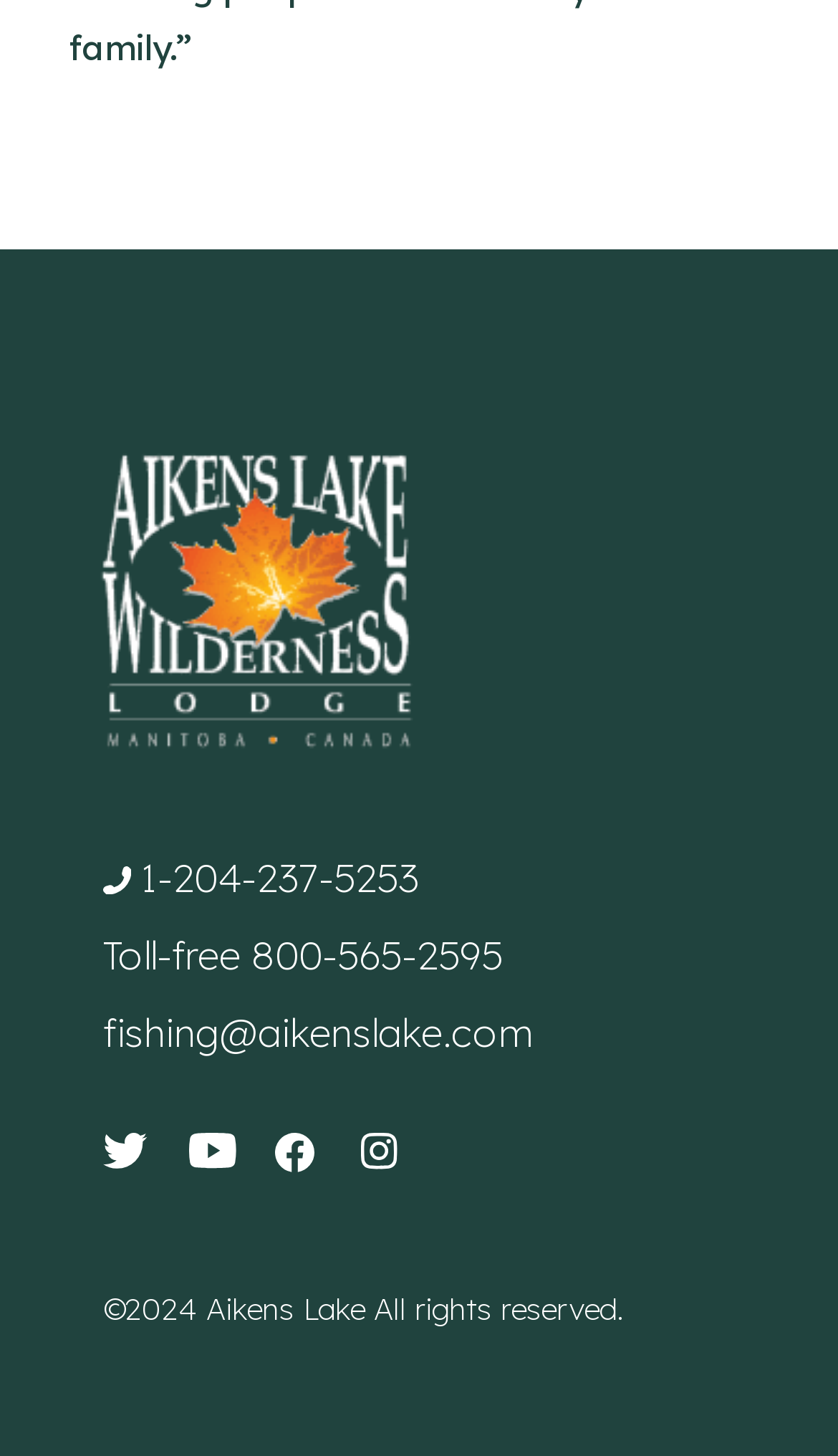Could you indicate the bounding box coordinates of the region to click in order to complete this instruction: "Send an email to fishing@aikenslake.com".

[0.123, 0.693, 0.633, 0.727]